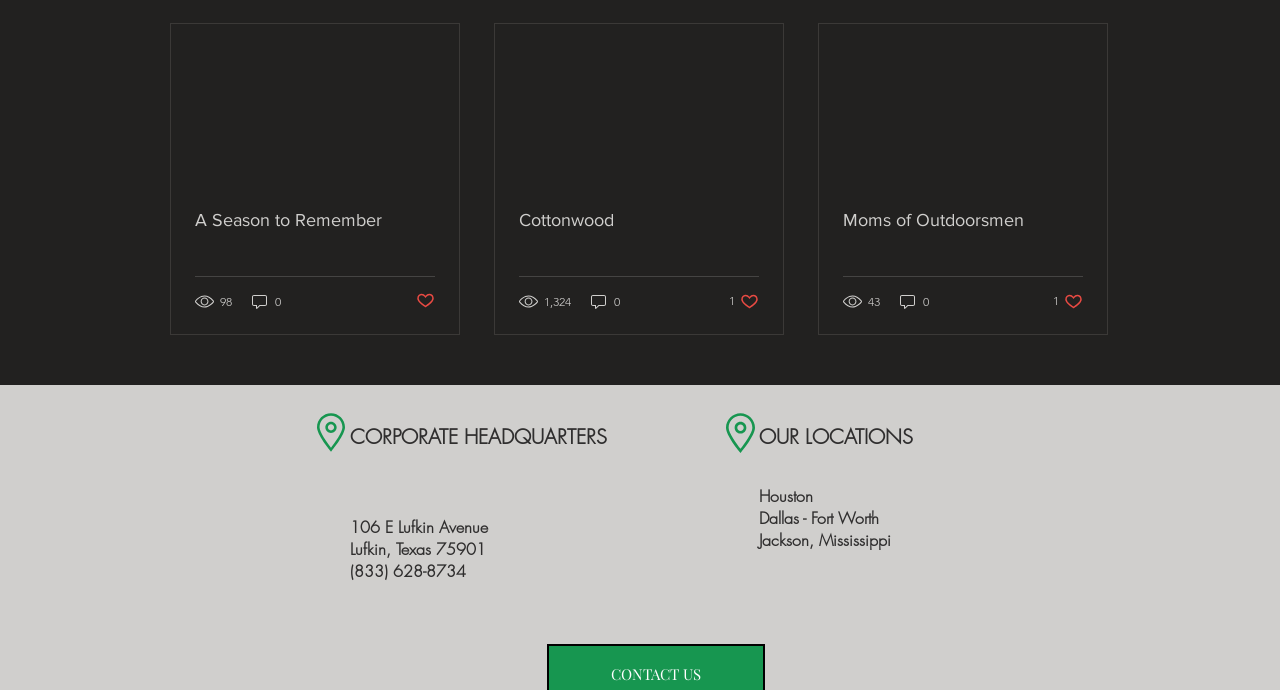Respond to the question with just a single word or phrase: 
How many likes does the third article have?

1 like